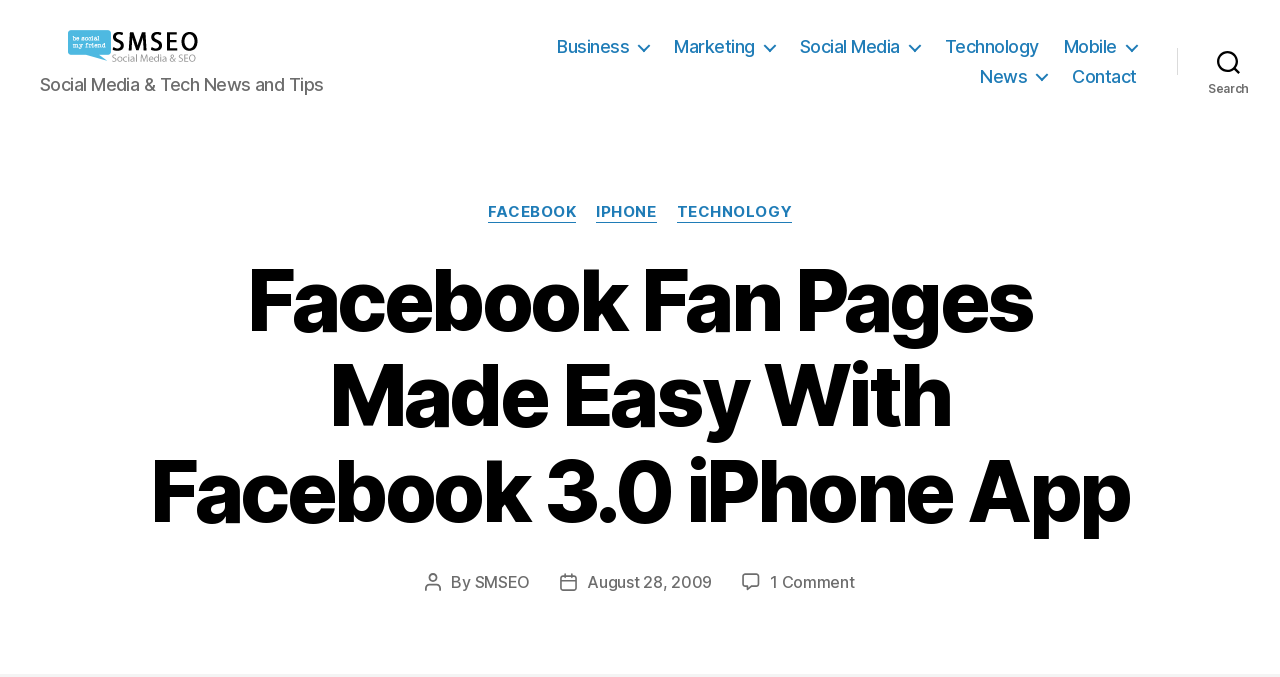Identify the bounding box coordinates of the clickable region necessary to fulfill the following instruction: "view august 28, 2009 post". The bounding box coordinates should be four float numbers between 0 and 1, i.e., [left, top, right, bottom].

[0.459, 0.844, 0.556, 0.874]